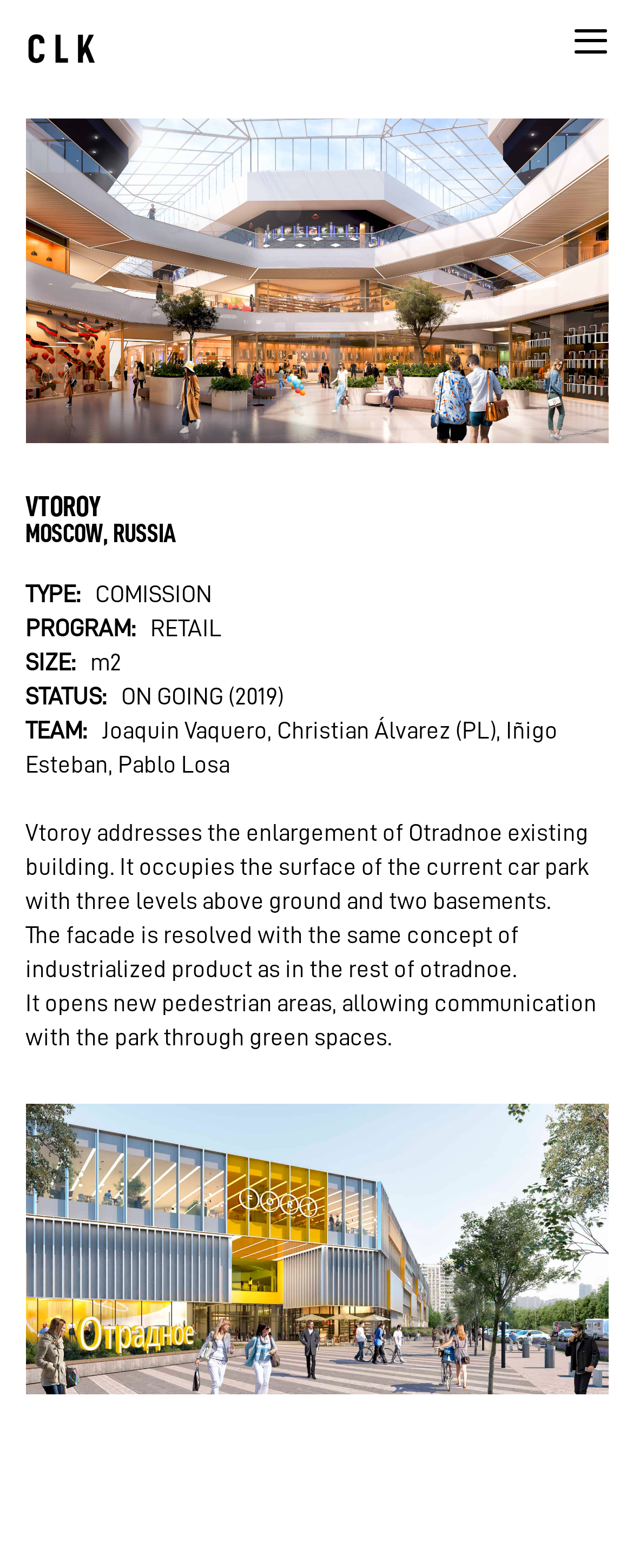Explain the webpage's design and content in an elaborate manner.

The webpage is about CLK Architects, a company that aims to adopt new solutions for architecture in an industrialized way. At the top-left corner, there is a link to the company's name, accompanied by two identical images of the company's logo. Next to it, on the top-right corner, there is a button to toggle navigation.

Below the top section, there is a large image of a shopping mall, likely a project by the company. Underneath the image, there are several sections of text, each with a title and a description. The first section has the title "VTOROY" and is located at the top-left, followed by the location "MOSCOW, RUSSIA" and several other sections with titles such as "TYPE:", "PROGRAM:", "SIZE:", "STATUS:", and "TEAM:". These sections provide information about a specific project, including its type, program, size, status, and team members.

The text sections are followed by a longer paragraph that describes the project in more detail, explaining how it addresses the enlargement of an existing building and features a facade resolved with an industrialized product concept. Another paragraph below it describes how the project opens up new pedestrian areas and allows communication with a park through green spaces.

At the bottom of the page, there is another section of text, but it is not clear what it is about as it is not explicitly titled. Overall, the webpage appears to be showcasing a specific project by CLK Architects, providing details about its features and design.